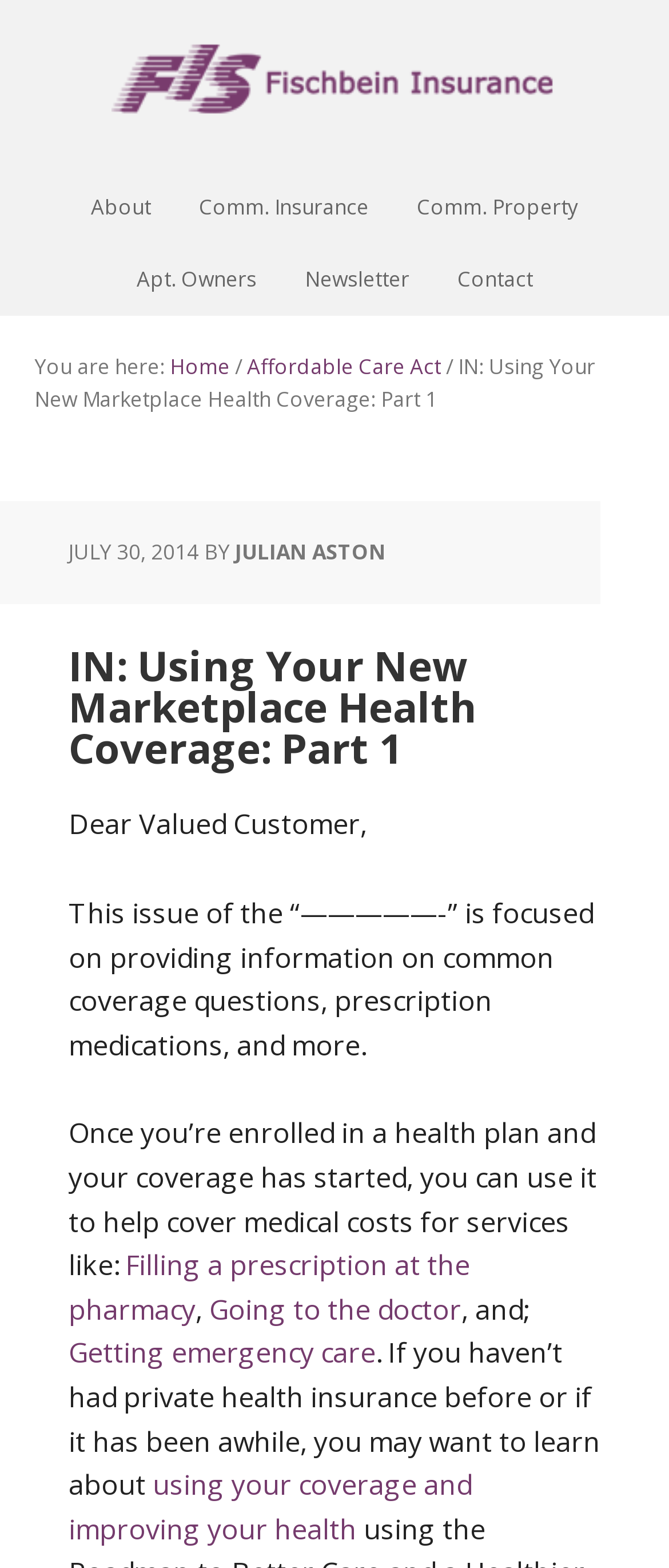What is the topic of the article?
Answer with a single word or phrase, using the screenshot for reference.

Using new marketplace health coverage